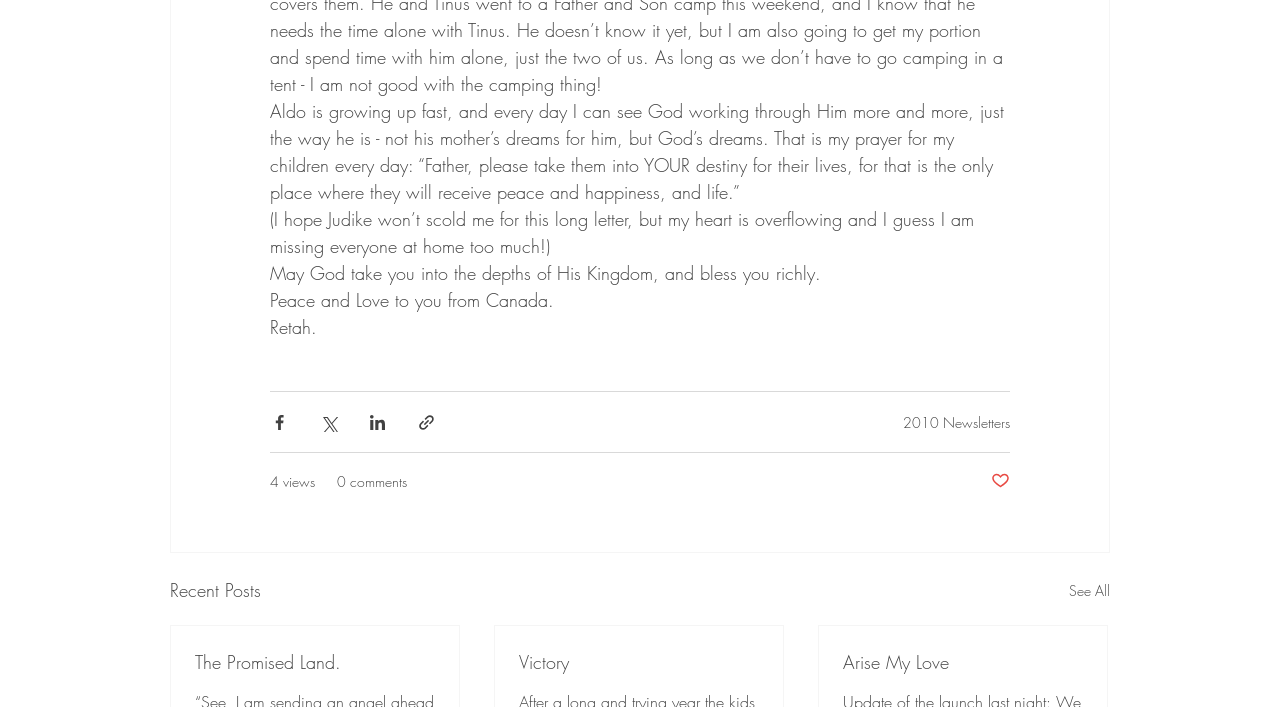Identify the bounding box of the UI component described as: "Victory".

[0.405, 0.919, 0.593, 0.953]